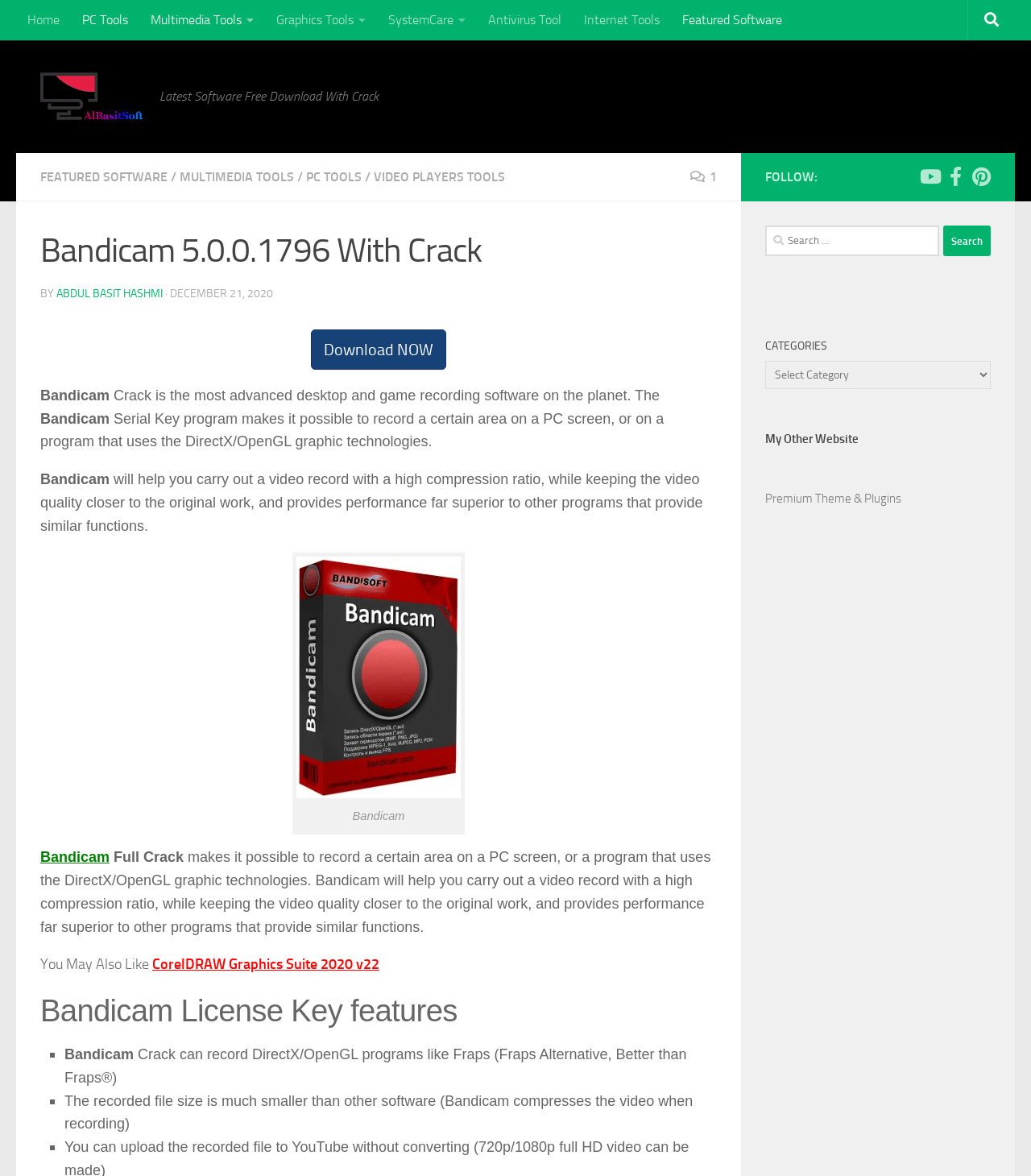Provide your answer in a single word or phrase: 
What is the author of the webpage?

Abdul Basit Hashmi